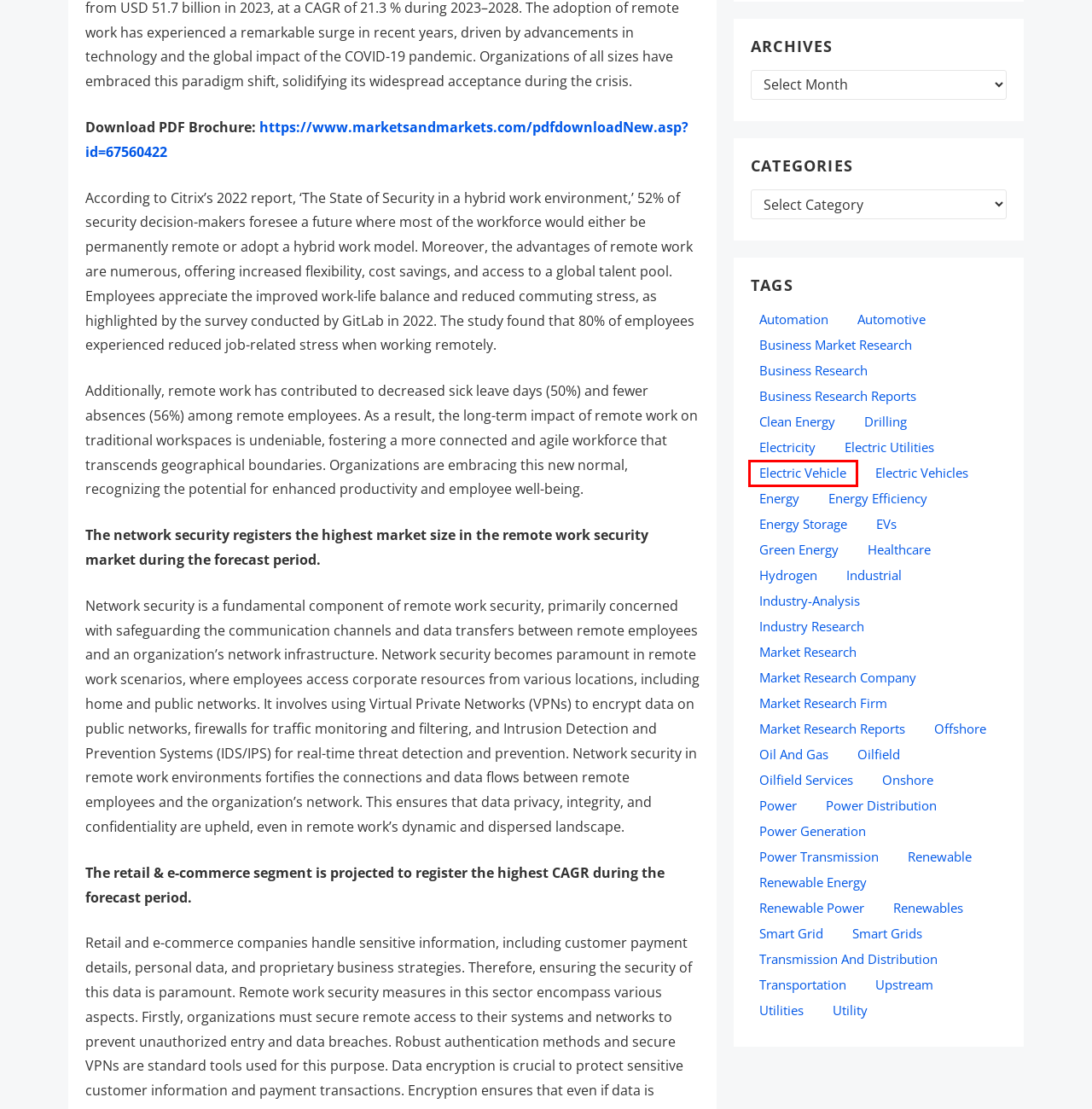You have a screenshot of a webpage, and a red bounding box highlights an element. Select the webpage description that best fits the new page after clicking the element within the bounding box. Options are:
A. electric vehicle Archives - MarketsandMarkets Blog
B. Renewables Archives - MarketsandMarkets Blog
C. Transmission and Distribution Archives - MarketsandMarkets Blog
D. energy storage Archives - MarketsandMarkets Blog
E. industry research Archives - MarketsandMarkets Blog
F. Electricity Archives - MarketsandMarkets Blog
G. Smart Grid Archives - MarketsandMarkets Blog
H. electric vehicles Archives - MarketsandMarkets Blog

A